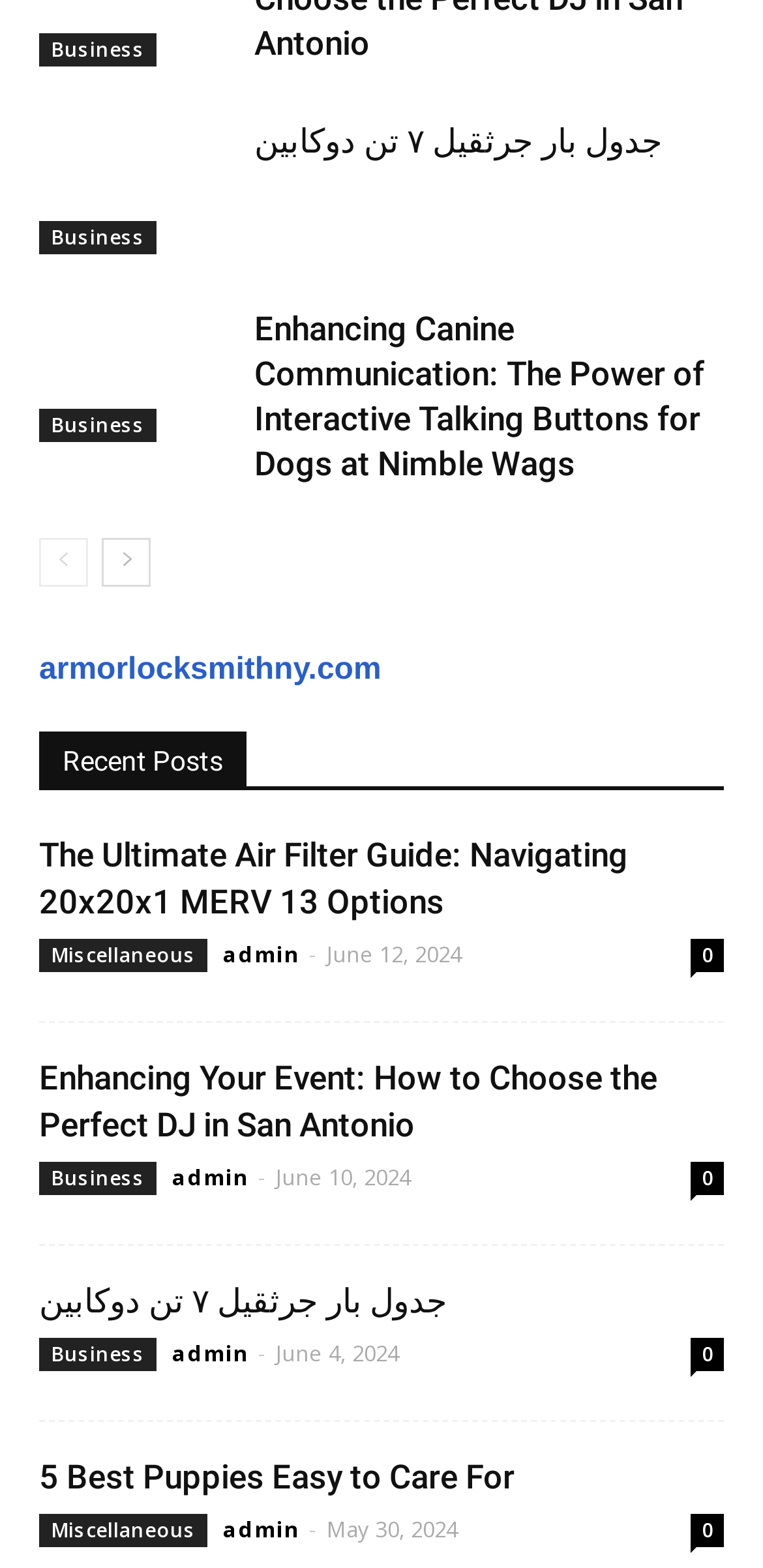Provide a single word or phrase answer to the question: 
How many characters are in the URL of the last link?

34